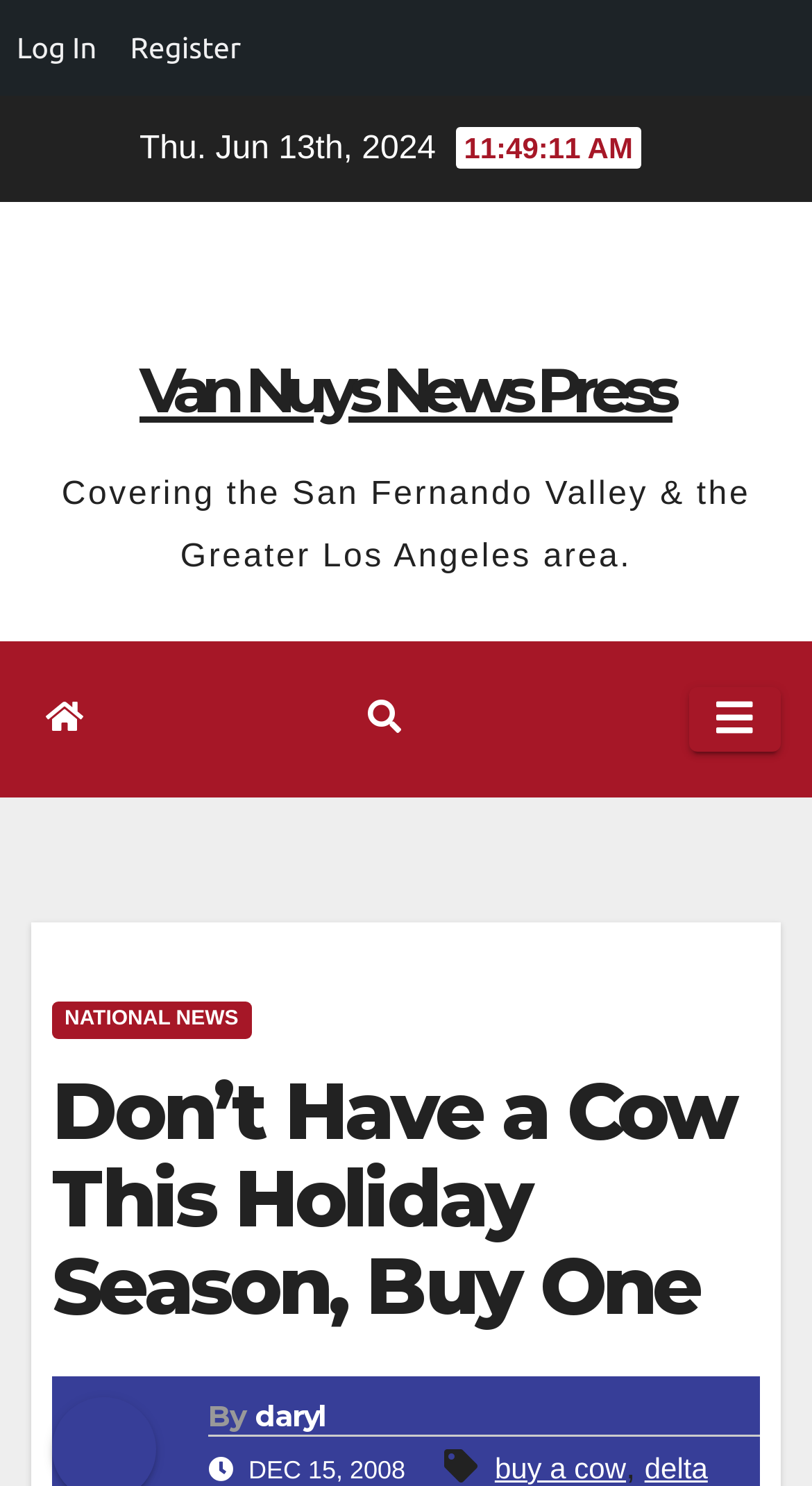Please locate the bounding box coordinates for the element that should be clicked to achieve the following instruction: "Register for an account". Ensure the coordinates are given as four float numbers between 0 and 1, i.e., [left, top, right, bottom].

[0.14, 0.0, 0.317, 0.064]